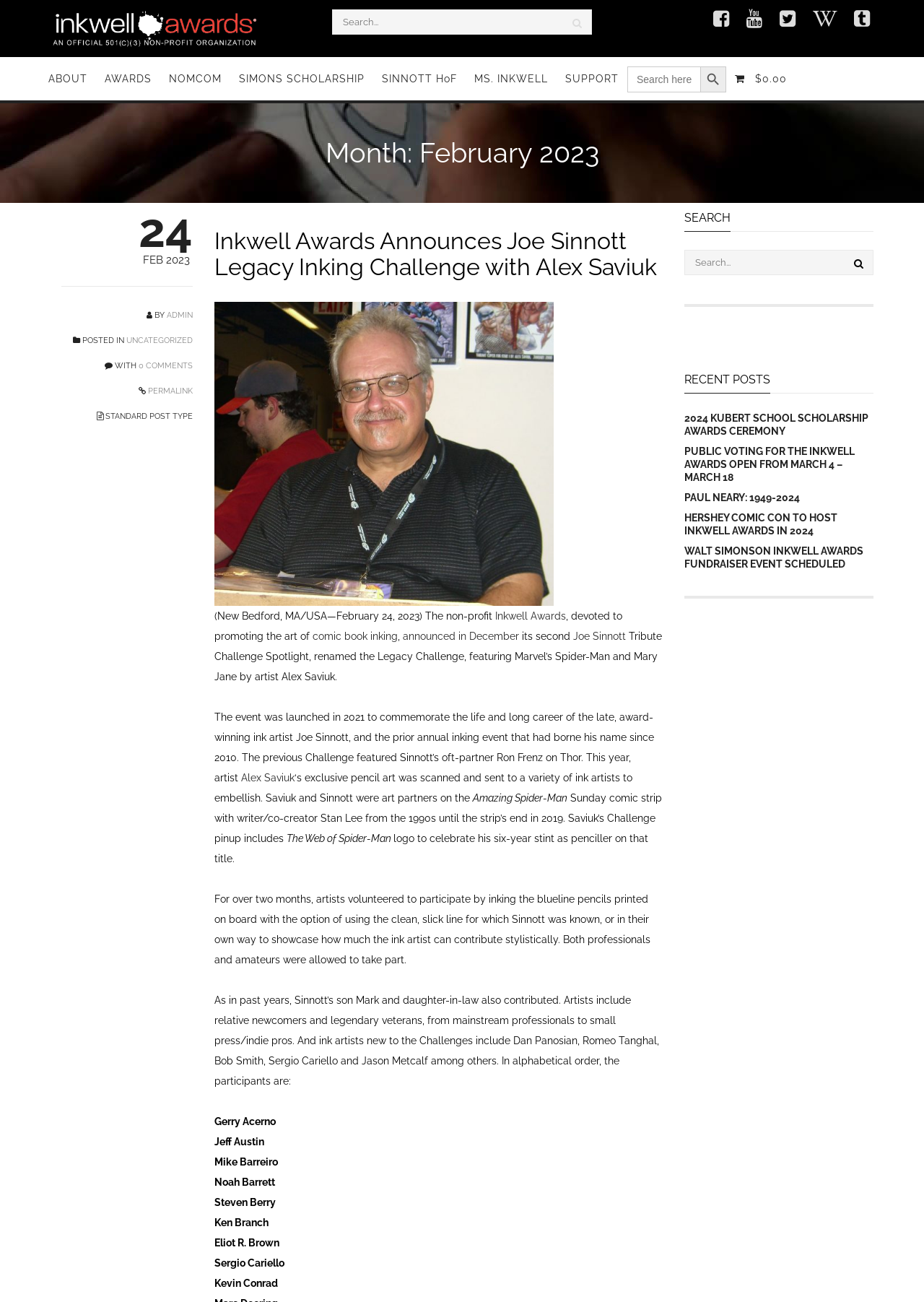Offer a meticulous caption that includes all visible features of the webpage.

The webpage is the official site of the Inkwell Awards, a non-profit organization dedicated to promoting the art of comic book inking. At the top of the page, there is a logo and a search bar, accompanied by several social media links and a cart icon. Below this, there is a navigation menu with links to different sections of the site, including "About", "Awards", "NomCom", and "Support".

The main content of the page is a news article announcing the Joe Sinnott Legacy Inking Challenge, which features Marvel's Spider-Man and Mary Jane by artist Alex Saviuk. The article provides details about the challenge, including its history, the participants, and the rules. There are also links to related articles and a list of participants in alphabetical order.

On the right side of the page, there are several sections, including a search bar, a list of recent posts, and a section with links to other articles. At the bottom of the page, there is a footer with a copyright notice and a link to the site's administrator.

Throughout the page, there are several images, including the Inkwell Awards logo, a search icon, and a cart icon. The overall layout is organized and easy to navigate, with clear headings and concise text.